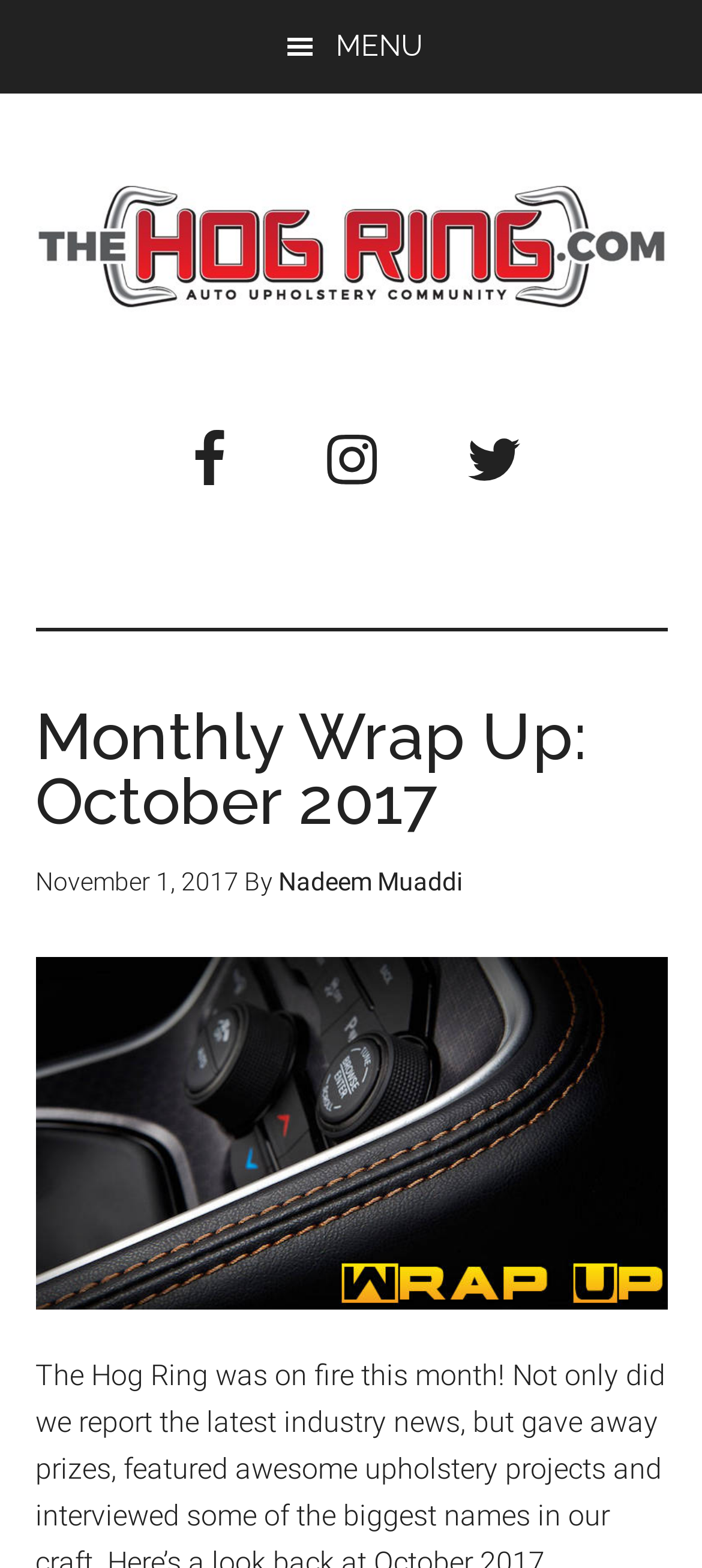Who is the author of the article?
Using the information from the image, provide a comprehensive answer to the question.

I determined the answer by looking at the link element with the text 'Nadeem Muaddi', which is located below the main heading and is likely the author's name.